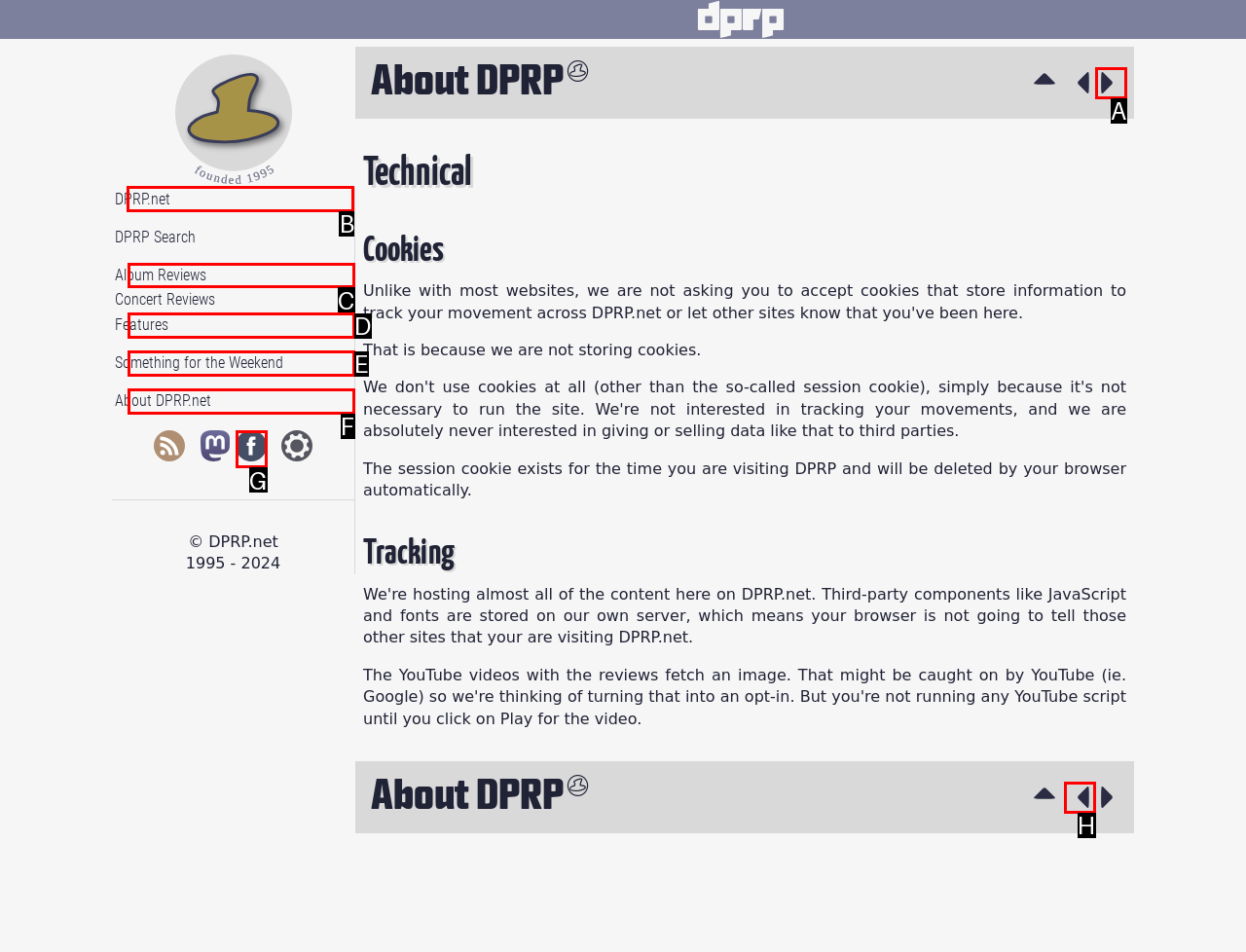Decide which HTML element to click to complete the task: Learn more about Manufacture Provide the letter of the appropriate option.

None